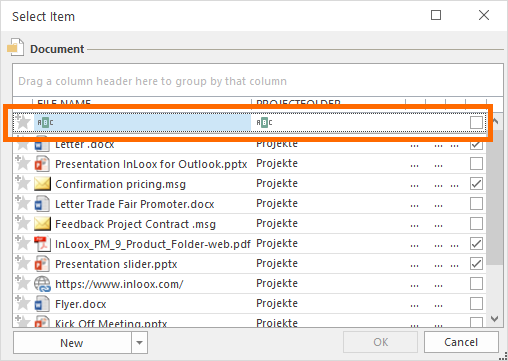What is the purpose of the 'New' button? Observe the screenshot and provide a one-word or short phrase answer.

Upload a new file or link